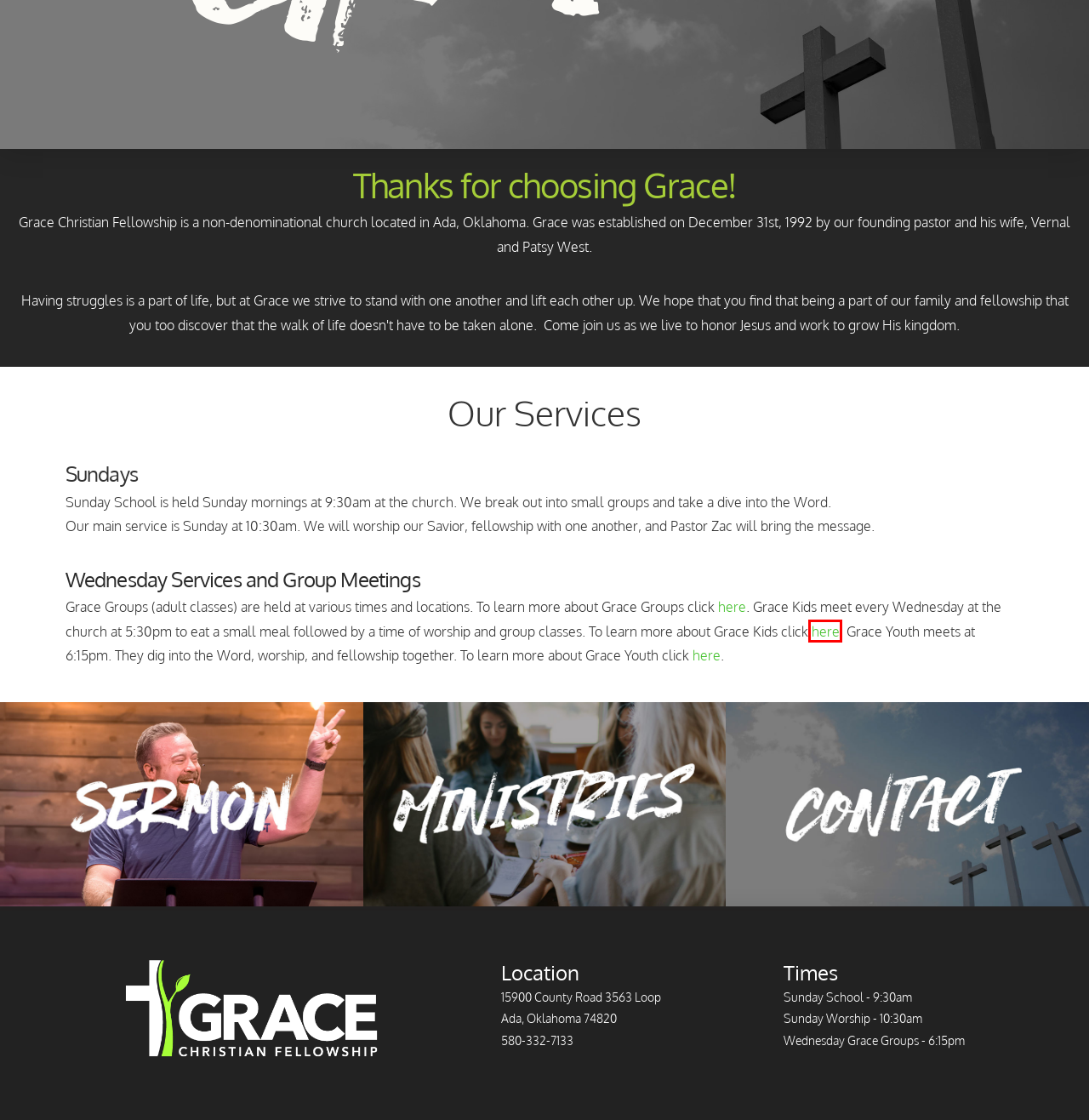You have a screenshot of a webpage with a red rectangle bounding box around an element. Identify the best matching webpage description for the new page that appears after clicking the element in the bounding box. The descriptions are:
A. Team | Grace Christian Fellowship
B. Sermons | Grace Christian Fellowship
C. Join Us Live! | Grace Christian Fellowship
D. Events | Grace Christian Fellowship
E. Contact | Grace Christian Fellowship
F. Give to Grace Christian Fellowship
G. Grace Kids | Grace Christian Fellowship
H. Serve | Grace Christian Fellowship

G